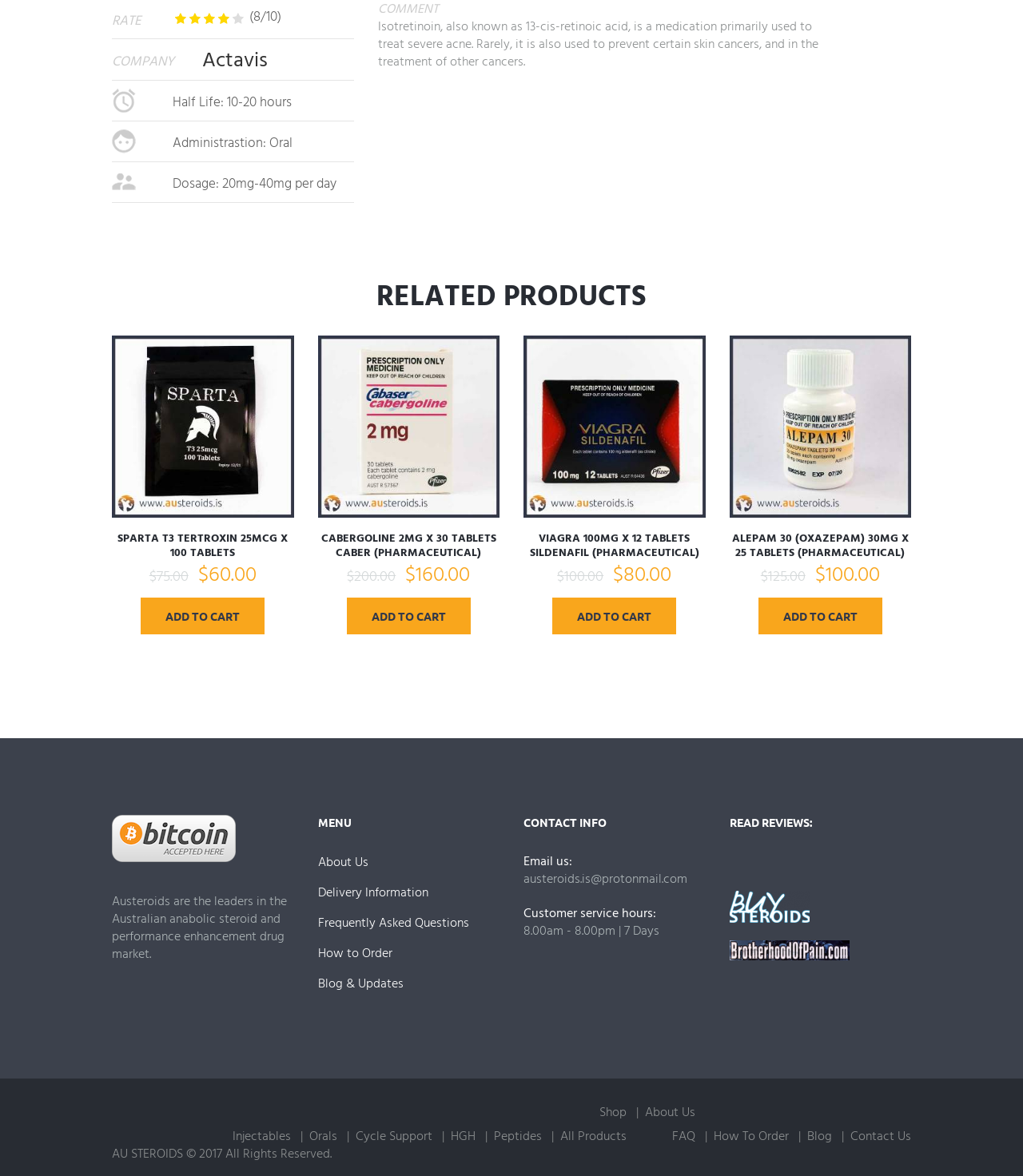What is the customer service email?
Please provide a full and detailed response to the question.

The customer service email can be found in the 'CONTACT INFO' section, which says 'Email us:' and lists the email address as 'austeroids.is@protonmail.com'.